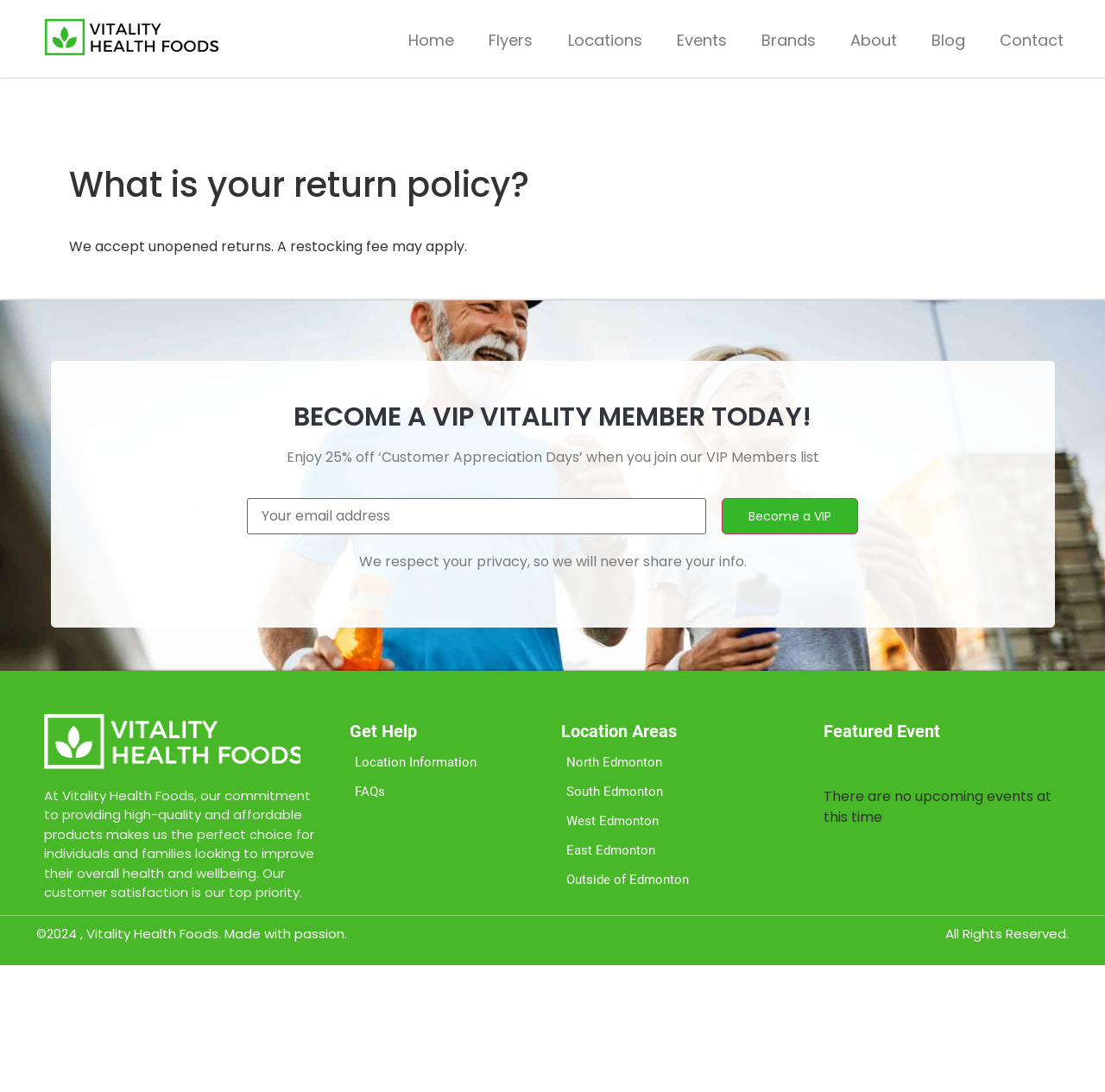What is the purpose of Vitality Health Foods?
Please provide a detailed answer to the question.

Based on the webpage content, specifically the StaticText element with the text 'At Vitality Health Foods, our commitment to providing high-quality and affordable products makes us the perfect choice for individuals and families looking to improve their overall health and wellbeing.', it can be inferred that the purpose of Vitality Health Foods is to provide high-quality and affordable products to its customers.